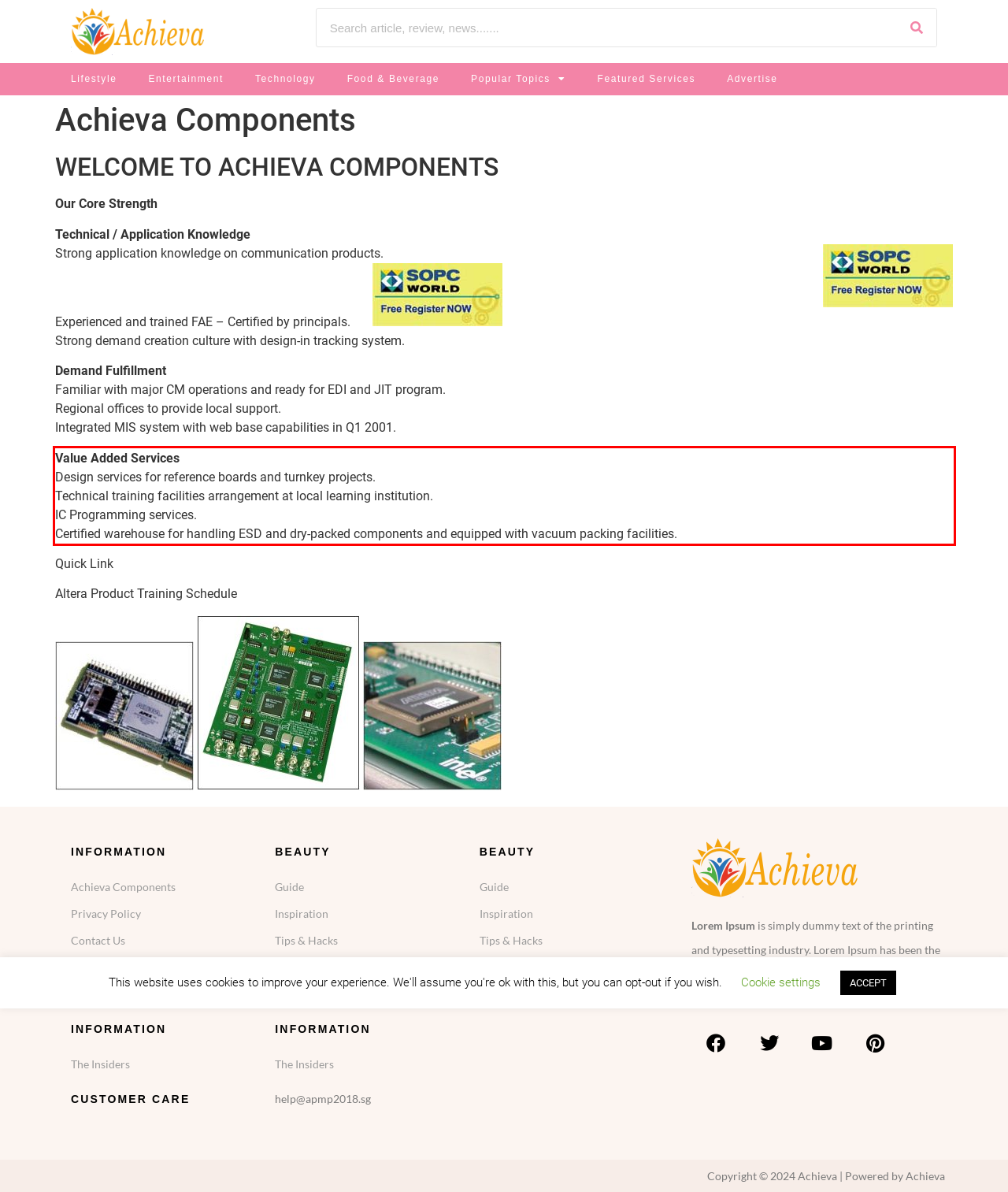Using the provided webpage screenshot, identify and read the text within the red rectangle bounding box.

Value Added Services Design services for reference boards and turnkey projects. Technical training facilities arrangement at local learning institution. IC Programming services. Certified warehouse for handling ESD and dry-packed components and equipped with vacuum packing facilities.